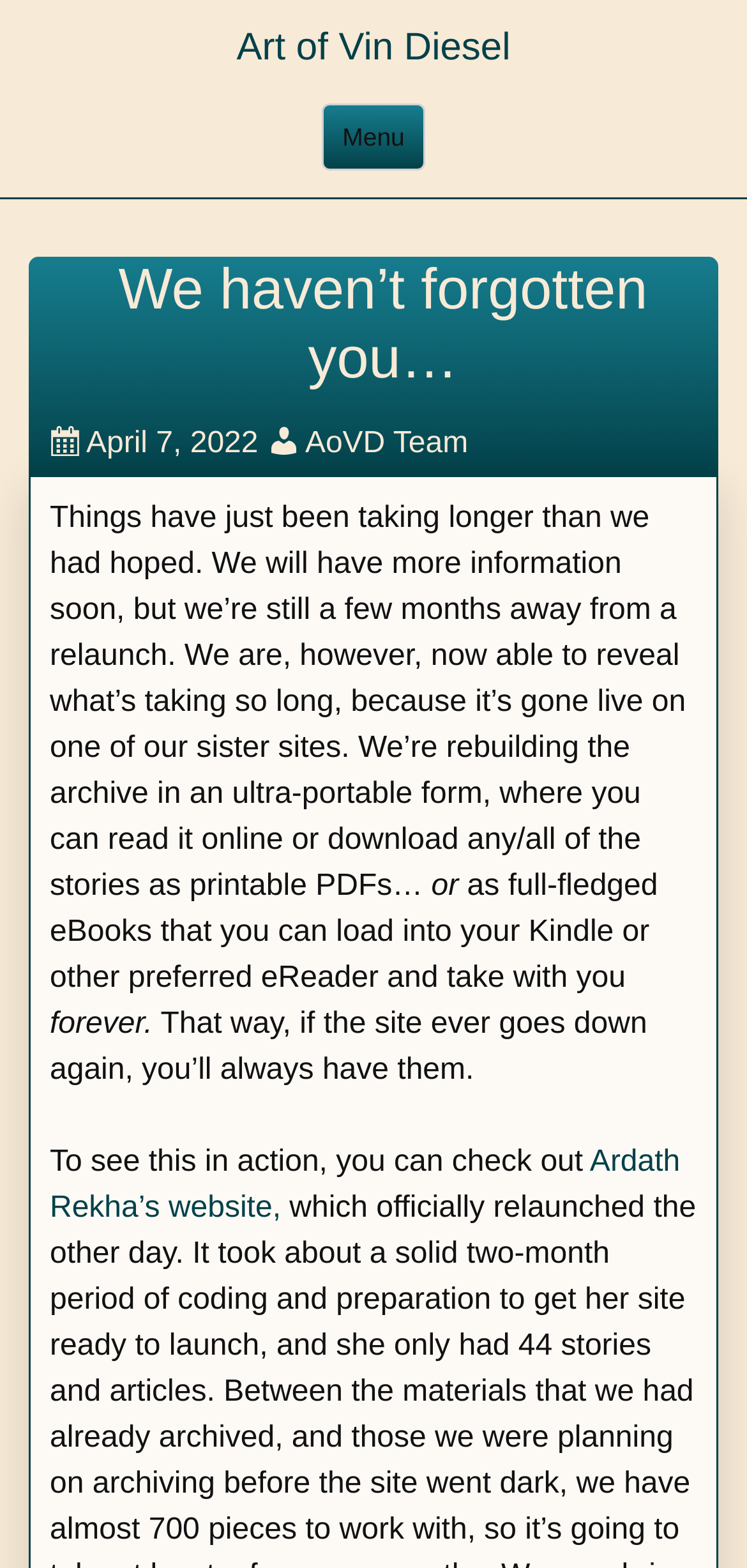Identify the bounding box for the UI element specified in this description: "AoVD Team". The coordinates must be four float numbers between 0 and 1, formatted as [left, top, right, bottom].

[0.408, 0.273, 0.627, 0.293]